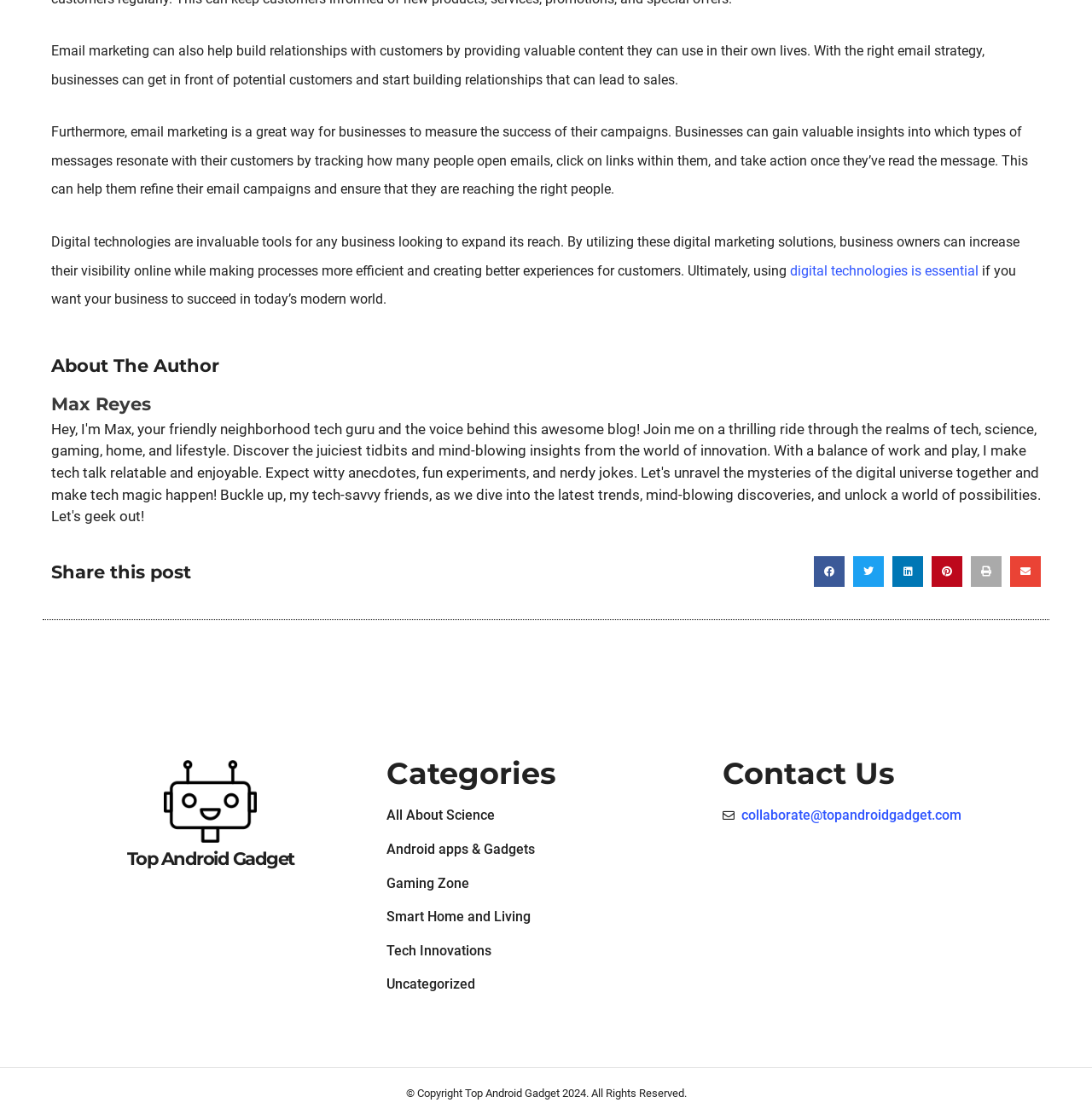Find the bounding box coordinates of the clickable area that will achieve the following instruction: "Share this post on facebook".

[0.745, 0.497, 0.773, 0.524]